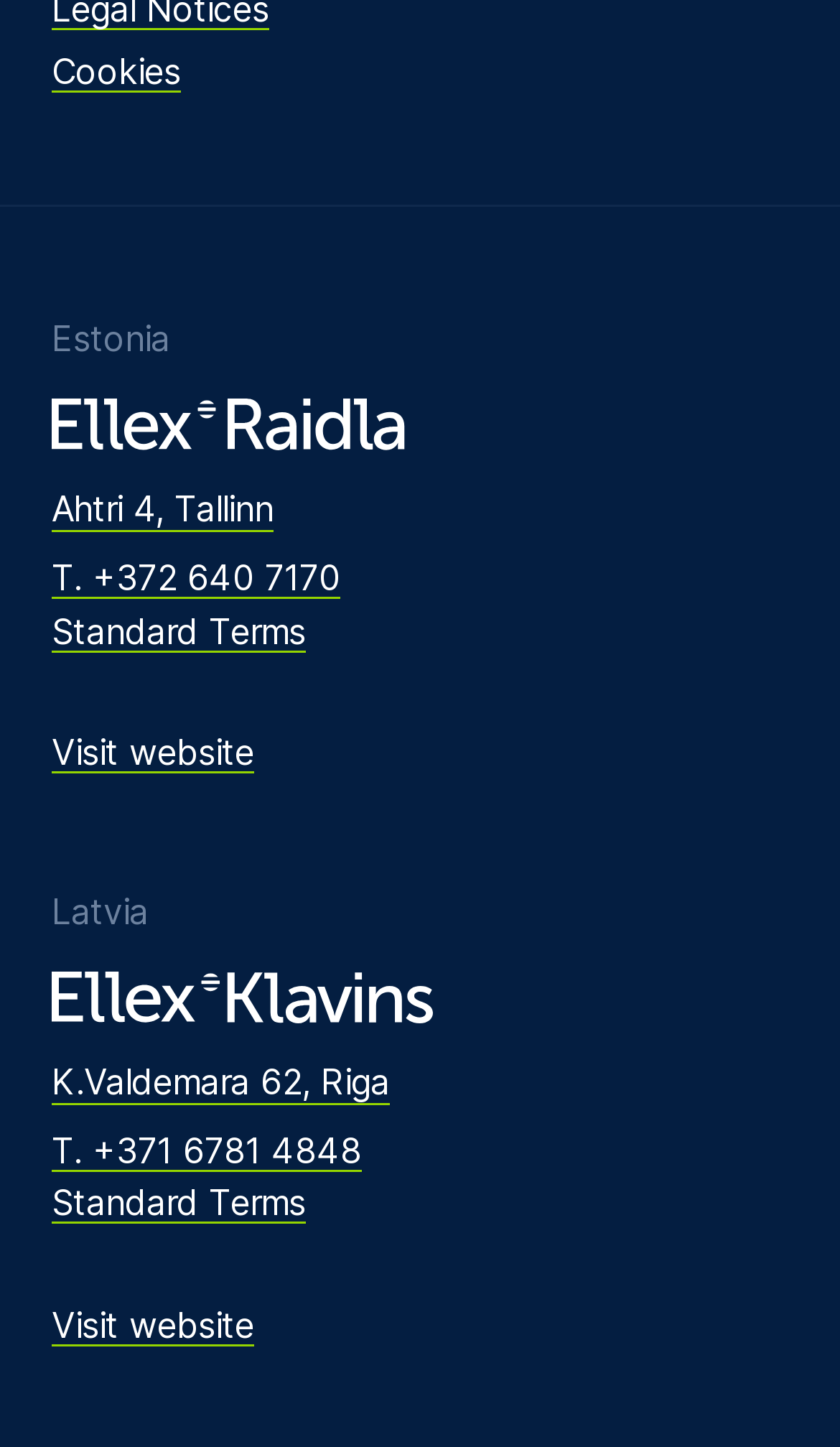Review the image closely and give a comprehensive answer to the question: How many 'Visit website' links are there?

I counted the number of 'Visit website' links on the webpage and found two instances, one for Estonia and one for Latvia, so there are 2 'Visit website' links.